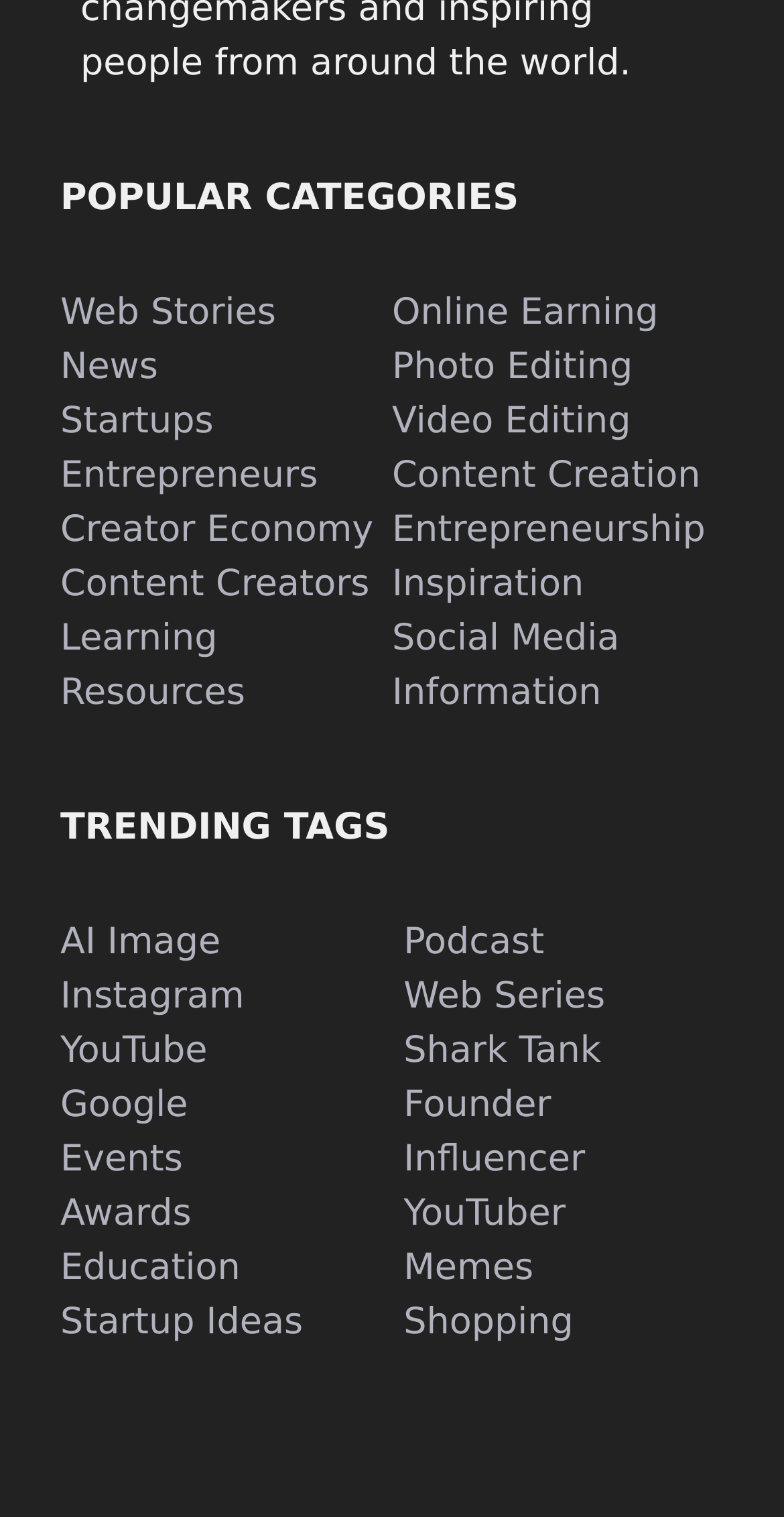Utilize the details in the image to give a detailed response to the question: How many links are there in the popular categories section?

The popular categories section contains 12 links, which are Web Stories, News, Startups, Entrepreneurs, Creator Economy, Content Creators, Learning, Resources, Online Earning, Photo Editing, Video Editing, and Content Creation.